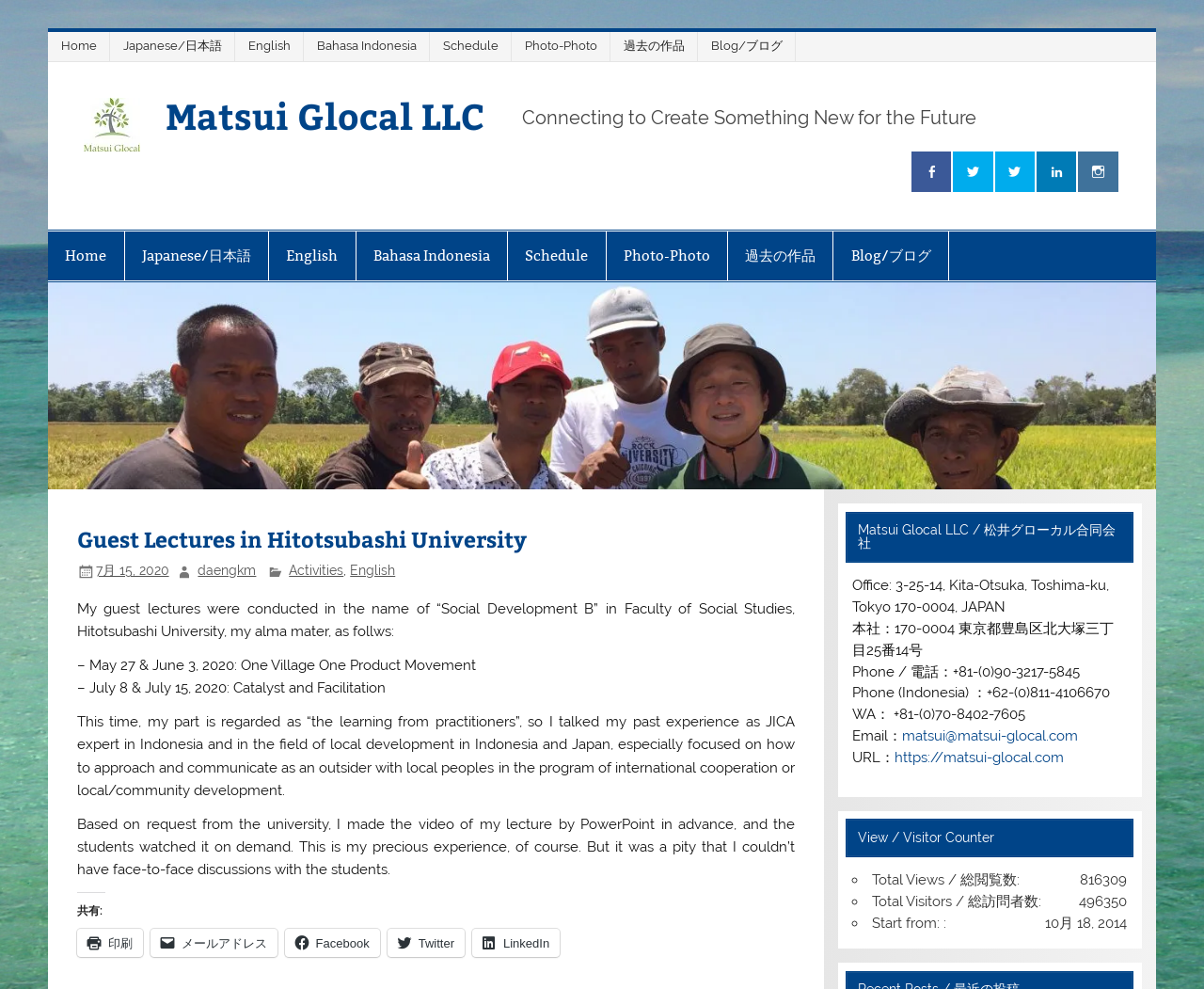Identify the bounding box coordinates of the element to click to follow this instruction: 'Read the blog post about 'Guest Lectures in Hitotsubashi University''. Ensure the coordinates are four float values between 0 and 1, provided as [left, top, right, bottom].

[0.064, 0.524, 0.66, 0.567]